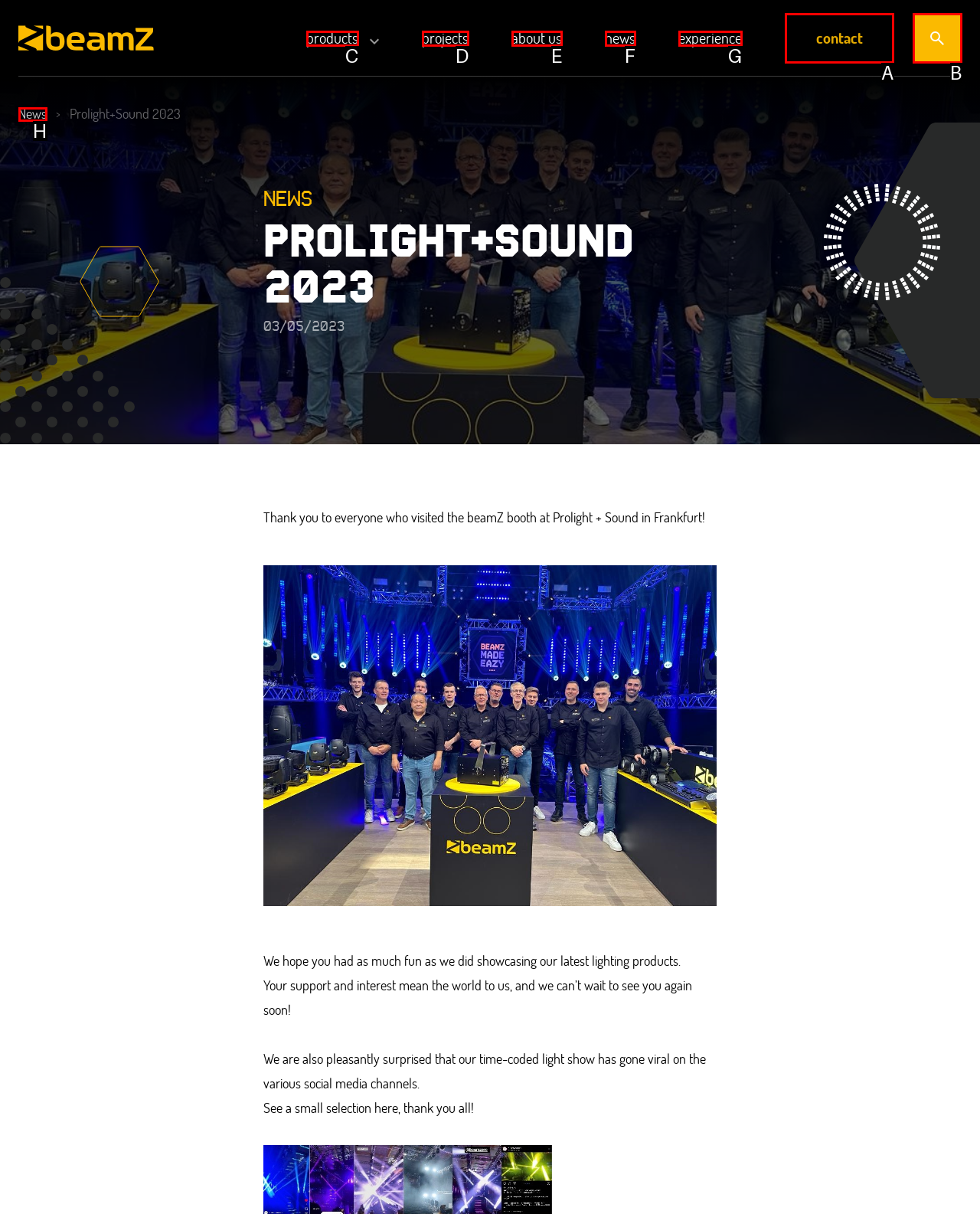Which choice should you pick to execute the task: contact us
Respond with the letter associated with the correct option only.

A